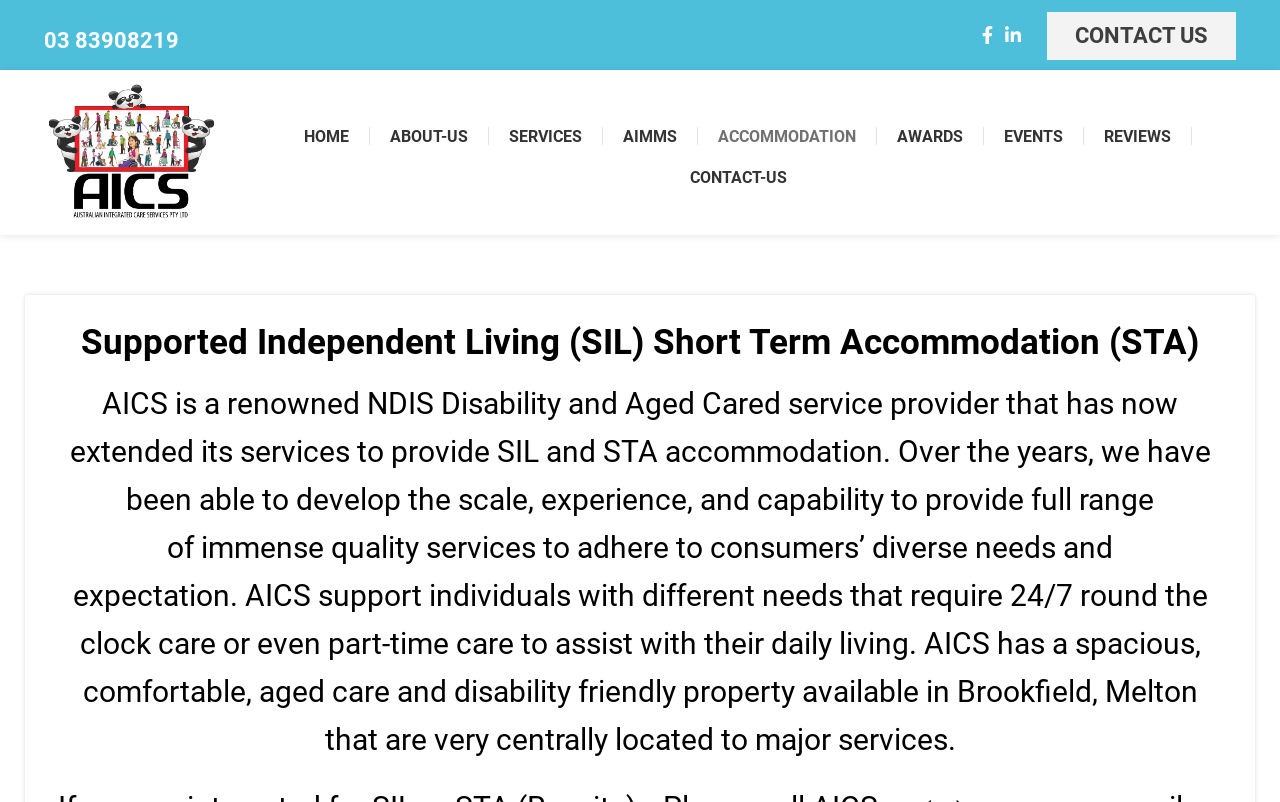Determine the bounding box for the UI element that matches this description: "Older comments".

None